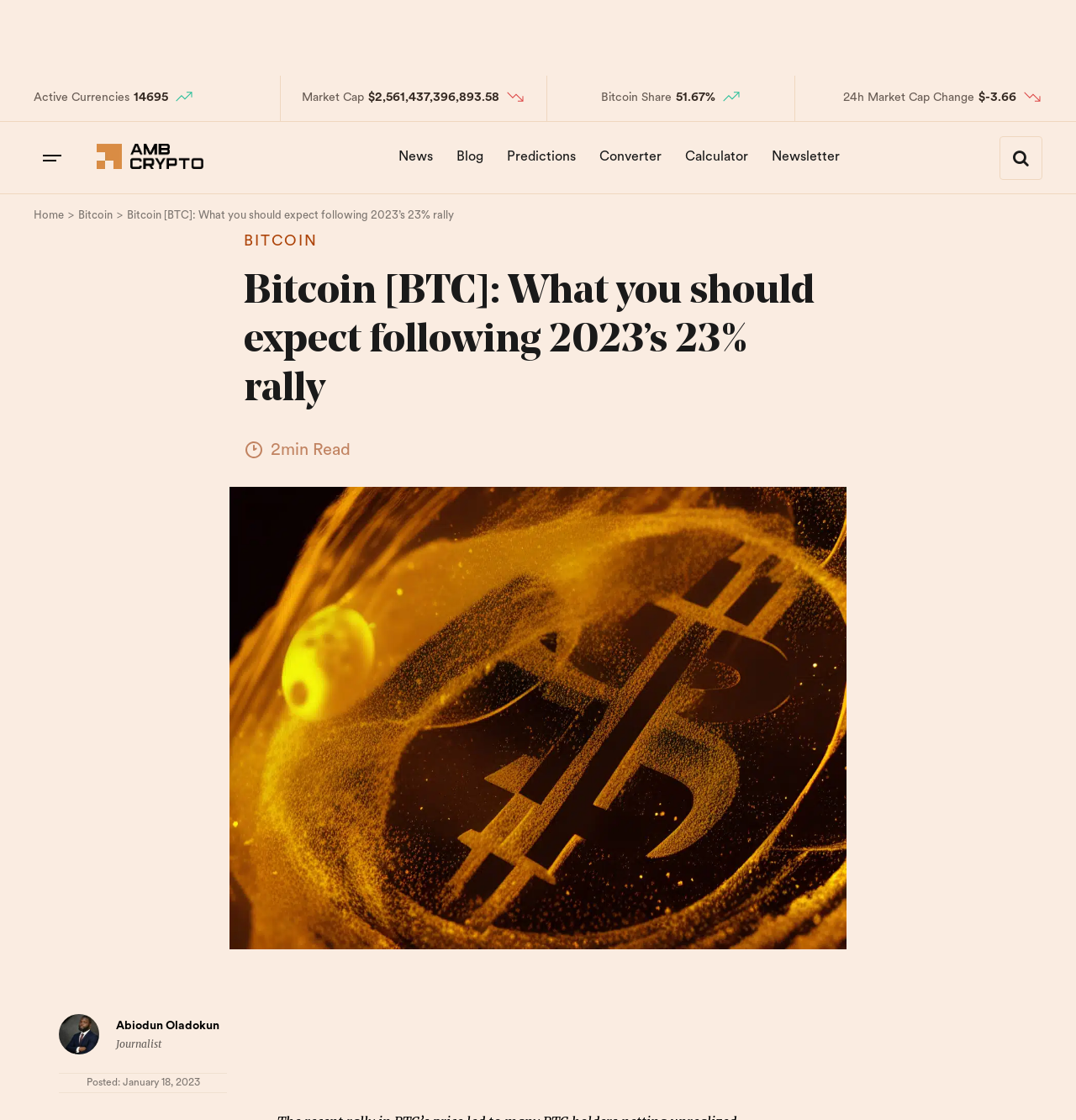Please pinpoint the bounding box coordinates for the region I should click to adhere to this instruction: "Go to the News page".

[0.361, 0.121, 0.412, 0.16]